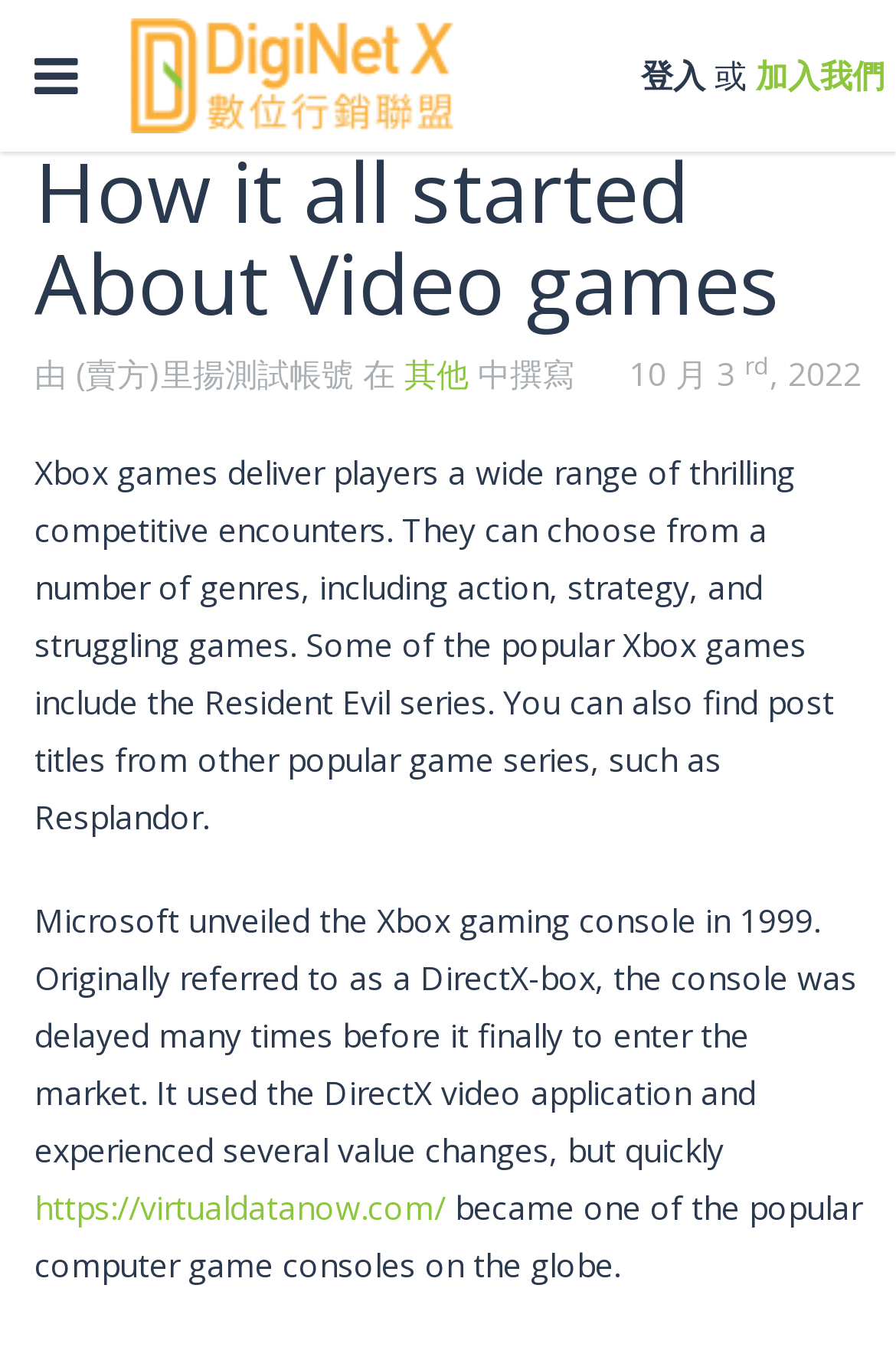Please determine the bounding box coordinates for the UI element described as: "https://virtualdatanow.com/".

[0.038, 0.88, 0.497, 0.913]